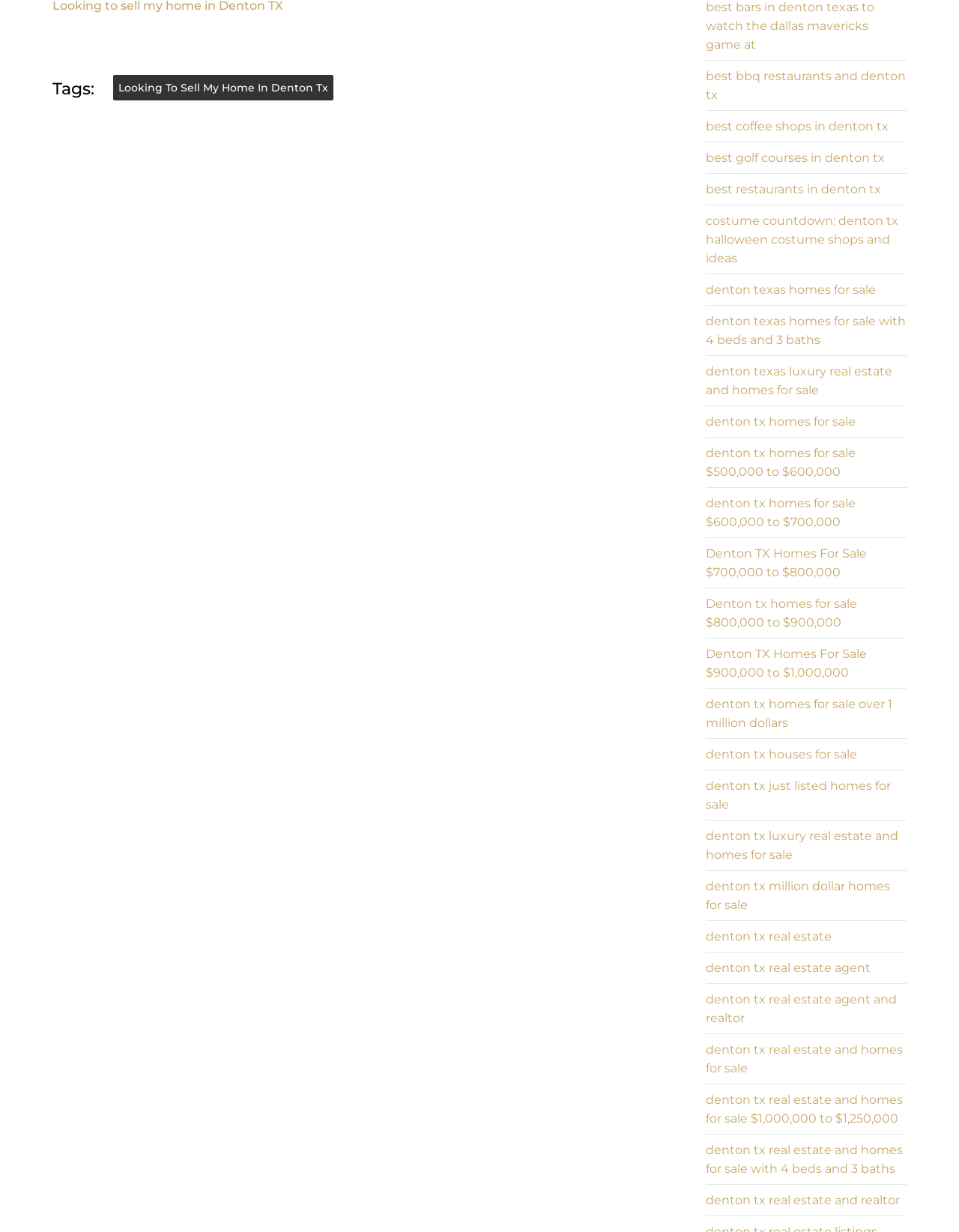Can you provide the bounding box coordinates for the element that should be clicked to implement the instruction: "Browse 'denton tx real estate and homes for sale'"?

[0.736, 0.839, 0.945, 0.88]